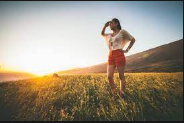Explain the details of the image comprehensively.

The image showcases a serene landscape at sunset, where a young woman stands confidently in an open field. She shields her eyes from the bright sun with one hand, embodying a sense of exploration and contemplation. The backdrop features rolling hills bathed in golden light from the setting sun, creating a warm and inviting atmosphere. Dressed in casual shorts and a light top, she exudes a relaxed yet empowered vibe, reflecting the overarching theme of connection with nature and self-discovery. This moment encapsulates the essence of hope and revival, aligning with the message conveyed by the OneSound Revival initiative promoting personal growth and spiritual awakening.